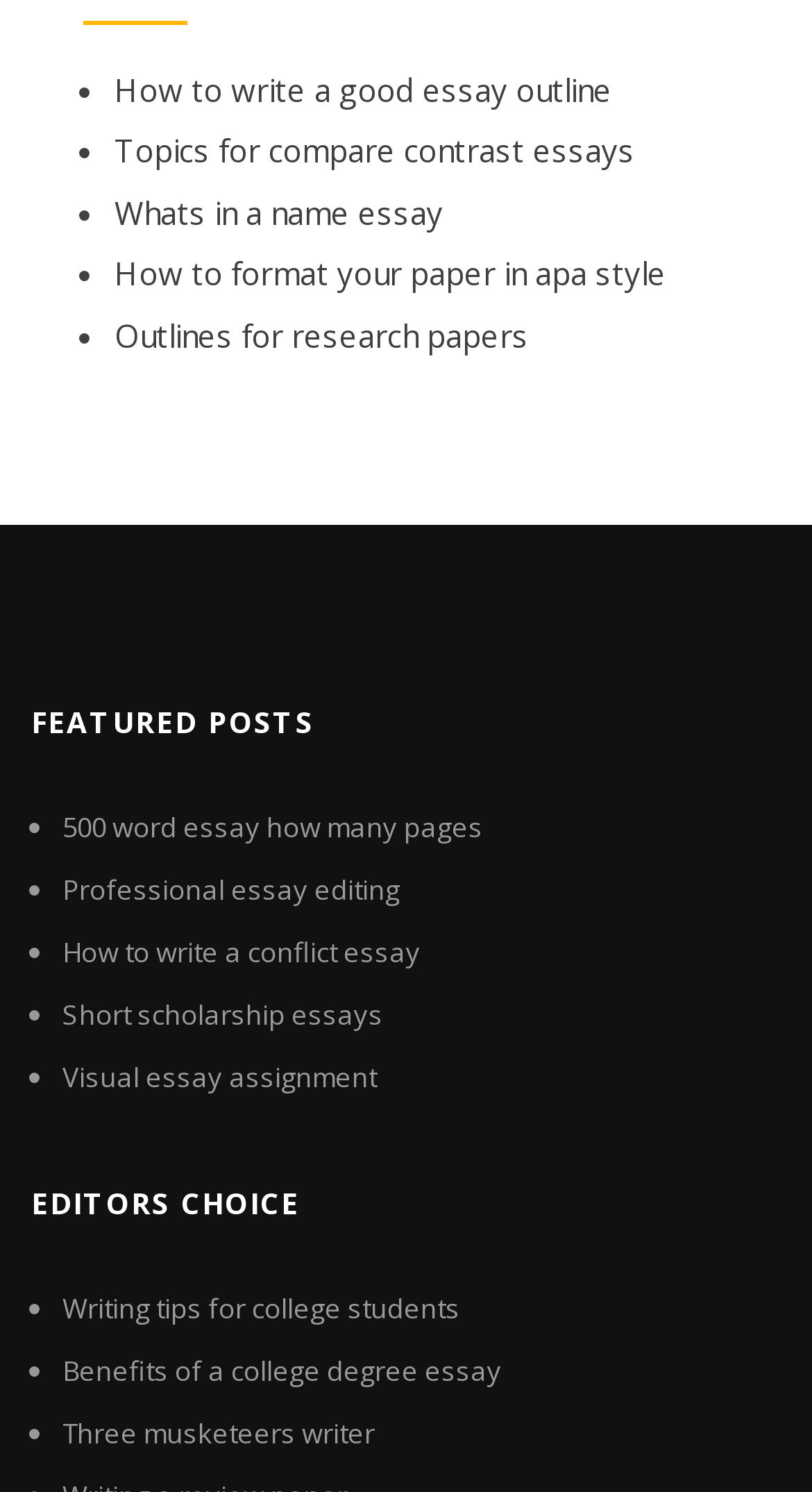Determine the bounding box coordinates of the UI element that matches the following description: "Professional essay editing". The coordinates should be four float numbers between 0 and 1 in the format [left, top, right, bottom].

[0.077, 0.584, 0.492, 0.609]